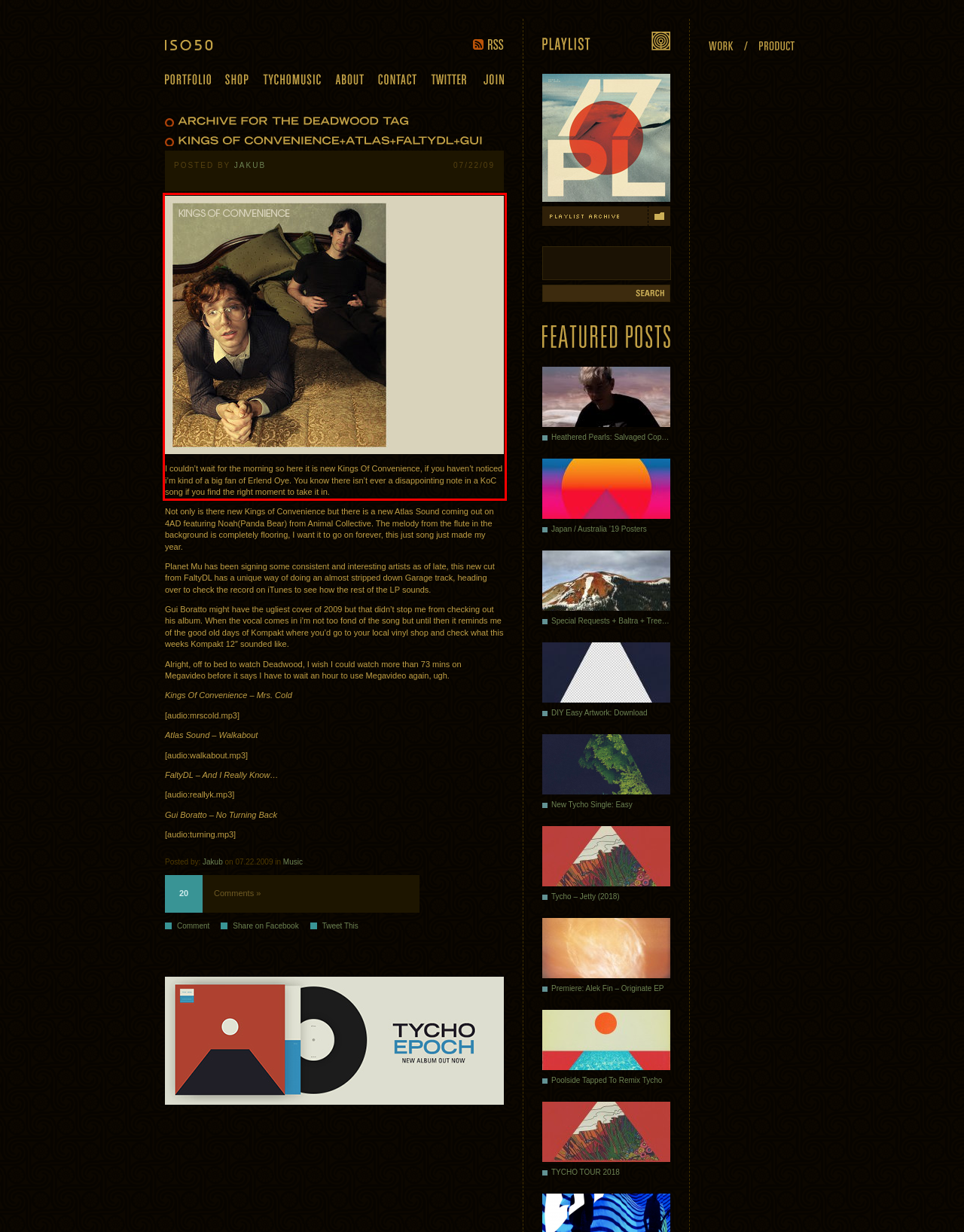Please use OCR to extract the text content from the red bounding box in the provided webpage screenshot.

I couldn’t wait for the morning so here it is new Kings Of Convenience, if you haven’t noticed i’m kind of a big fan of Erlend Oye. You know there isn’t ever a disappointing note in a KoC song if you find the right moment to take it in.